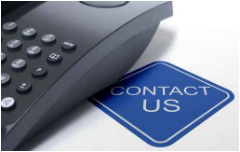Please provide a short answer using a single word or phrase for the question:
What is the purpose of the telephone in the image?

To invite customers to reach out